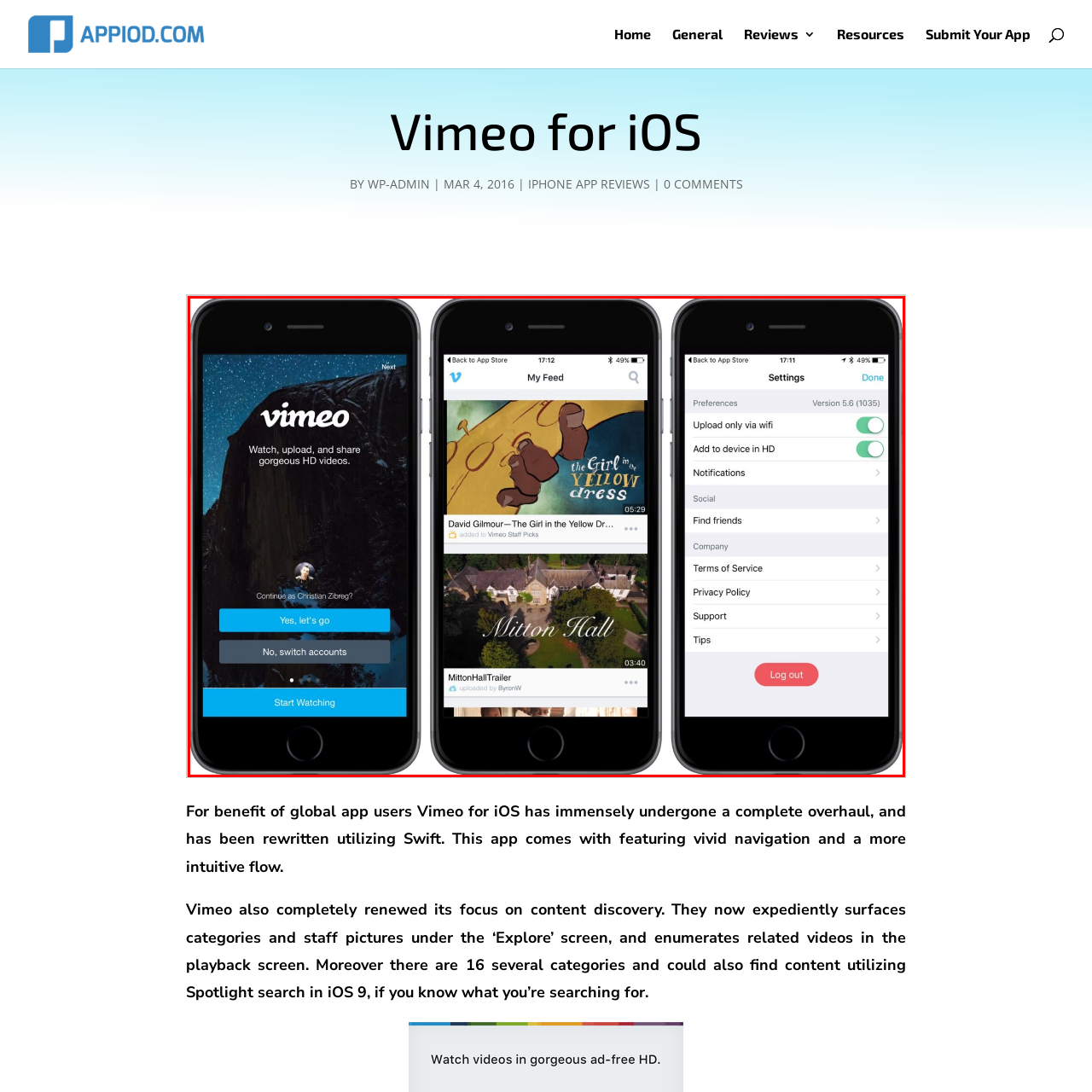What is the purpose of the rightmost iPhone screen?
Please analyze the segment of the image inside the red bounding box and respond with a single word or phrase.

Settings